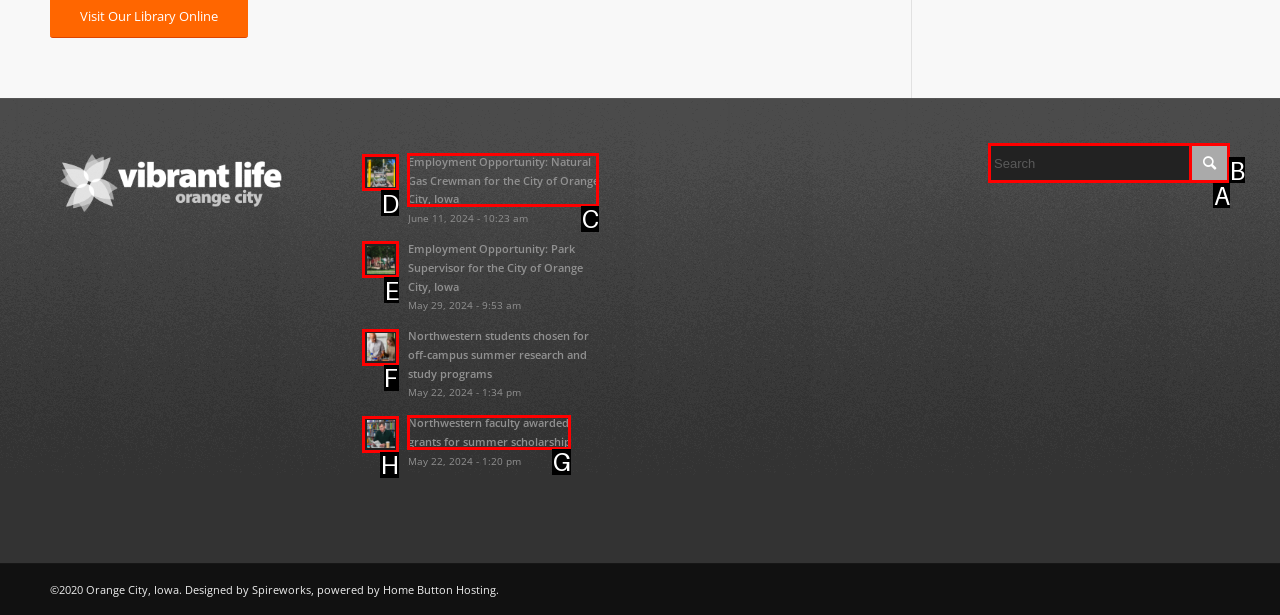Given the task: View details of Northwestern students chosen for off-campus summer research and study programs, indicate which boxed UI element should be clicked. Provide your answer using the letter associated with the correct choice.

F